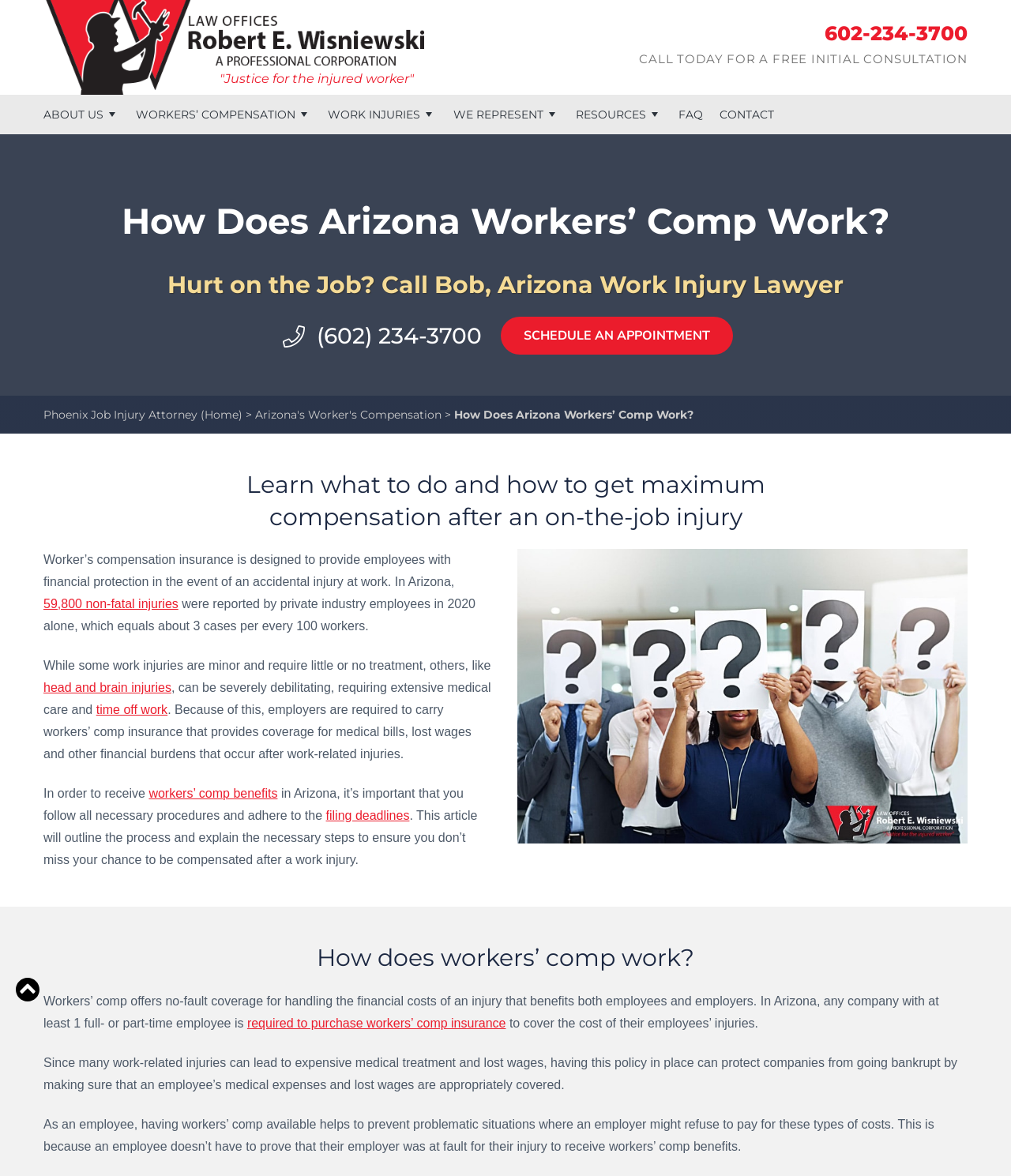What is required for employers in Arizona?
Answer the question with a detailed explanation, including all necessary information.

I learned this by reading the text that states 'any company with at least 1 full- or part-time employee is required to purchase workers' comp insurance to cover the cost of their employees' injuries'.